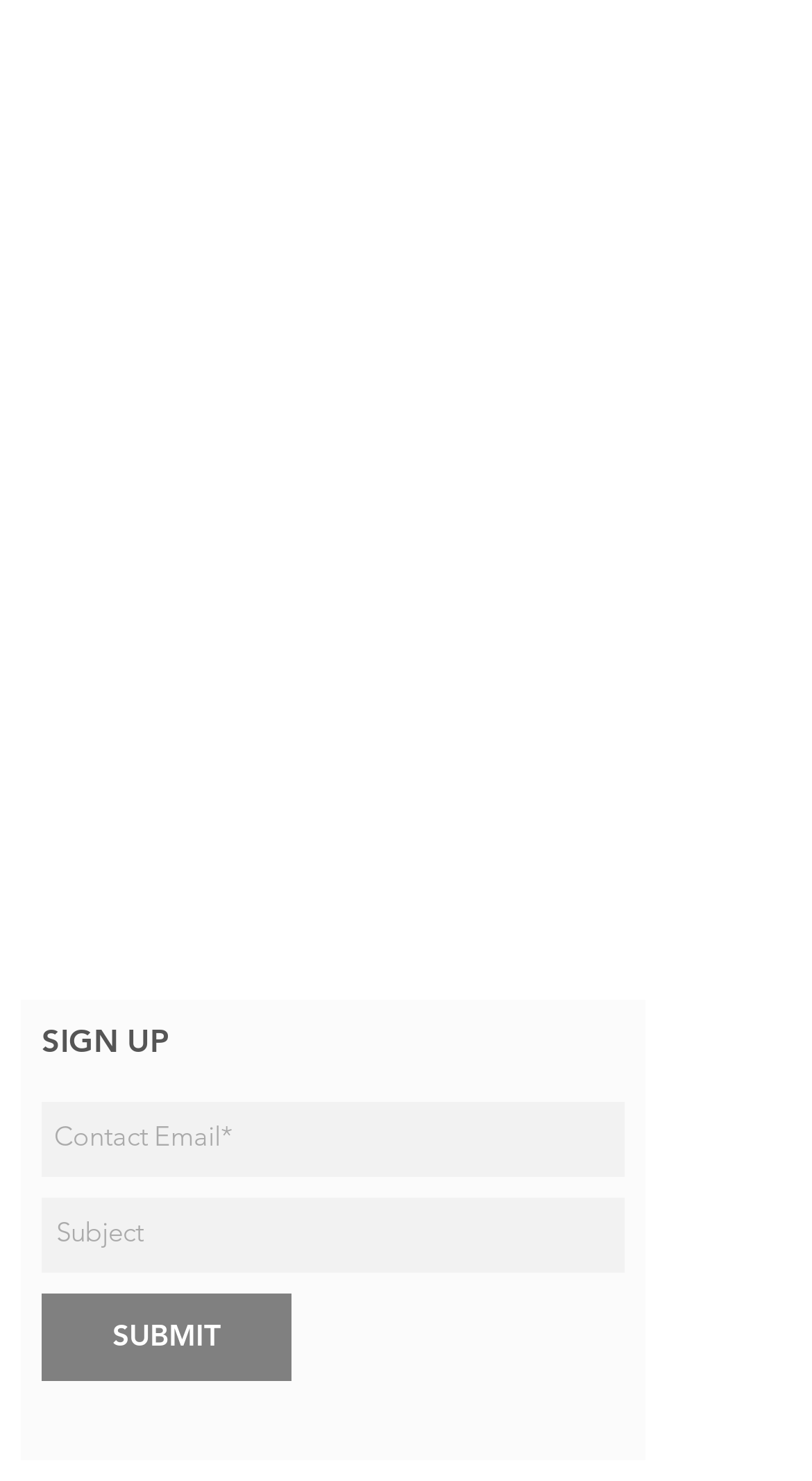Show the bounding box coordinates for the HTML element as described: "aria-label="Contact Email*" name="email" placeholder="Contact Email*"".

[0.051, 0.744, 0.769, 0.795]